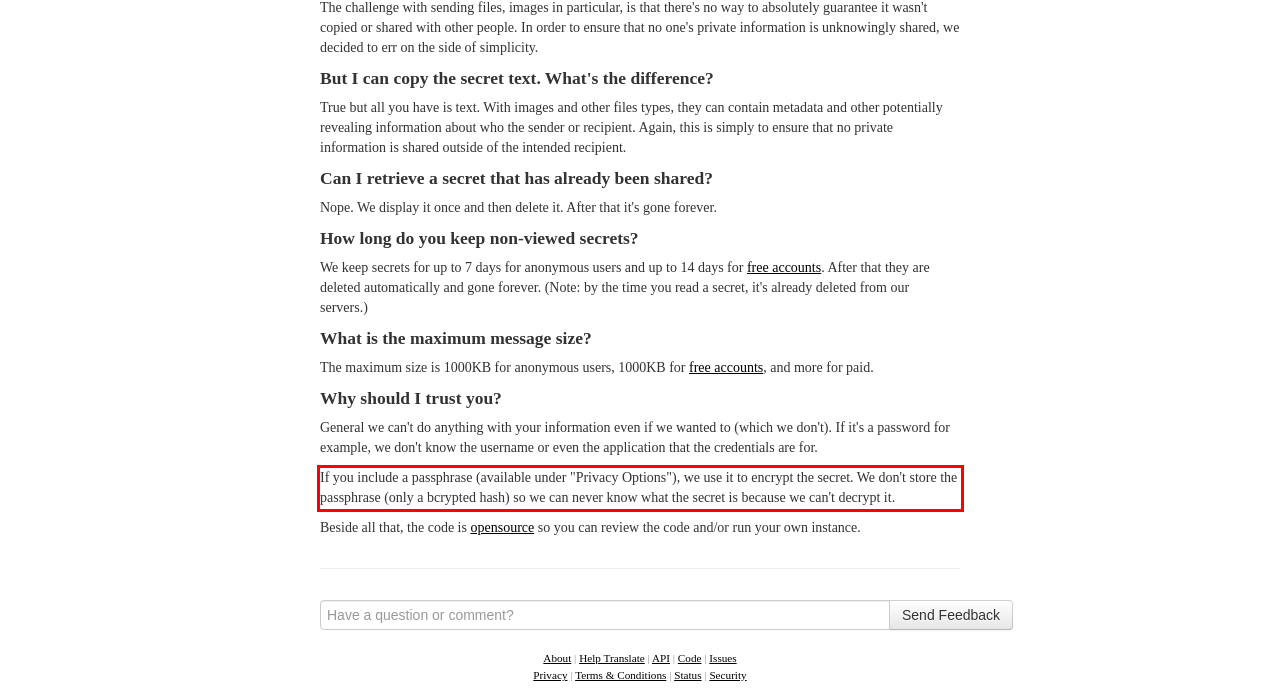Using the provided webpage screenshot, identify and read the text within the red rectangle bounding box.

If you include a passphrase (available under "Privacy Options"), we use it to encrypt the secret. We don't store the passphrase (only a bcrypted hash) so we can never know what the secret is because we can't decrypt it.